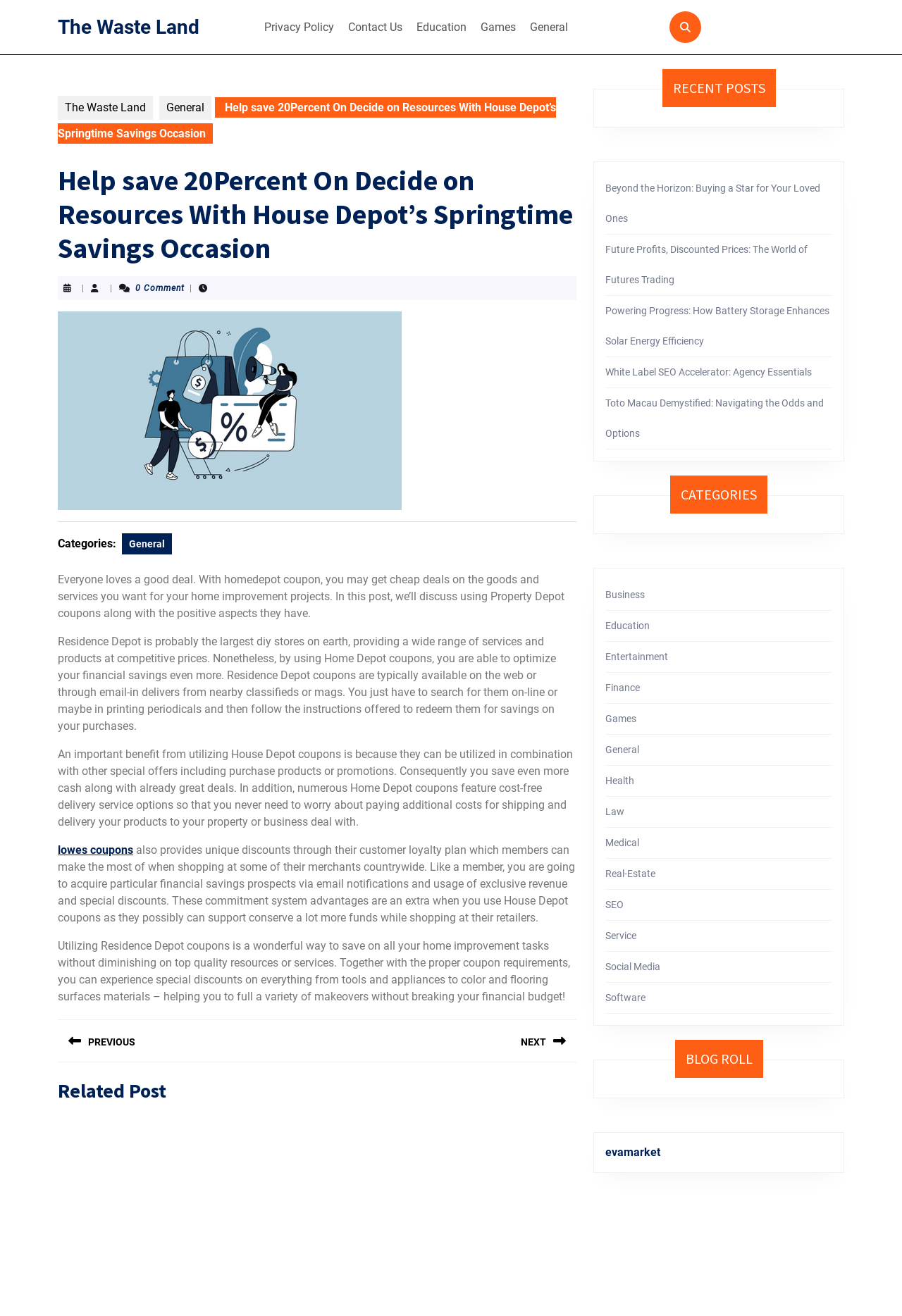Kindly determine the bounding box coordinates of the area that needs to be clicked to fulfill this instruction: "Click on the 'Privacy Policy' link".

[0.287, 0.01, 0.377, 0.031]